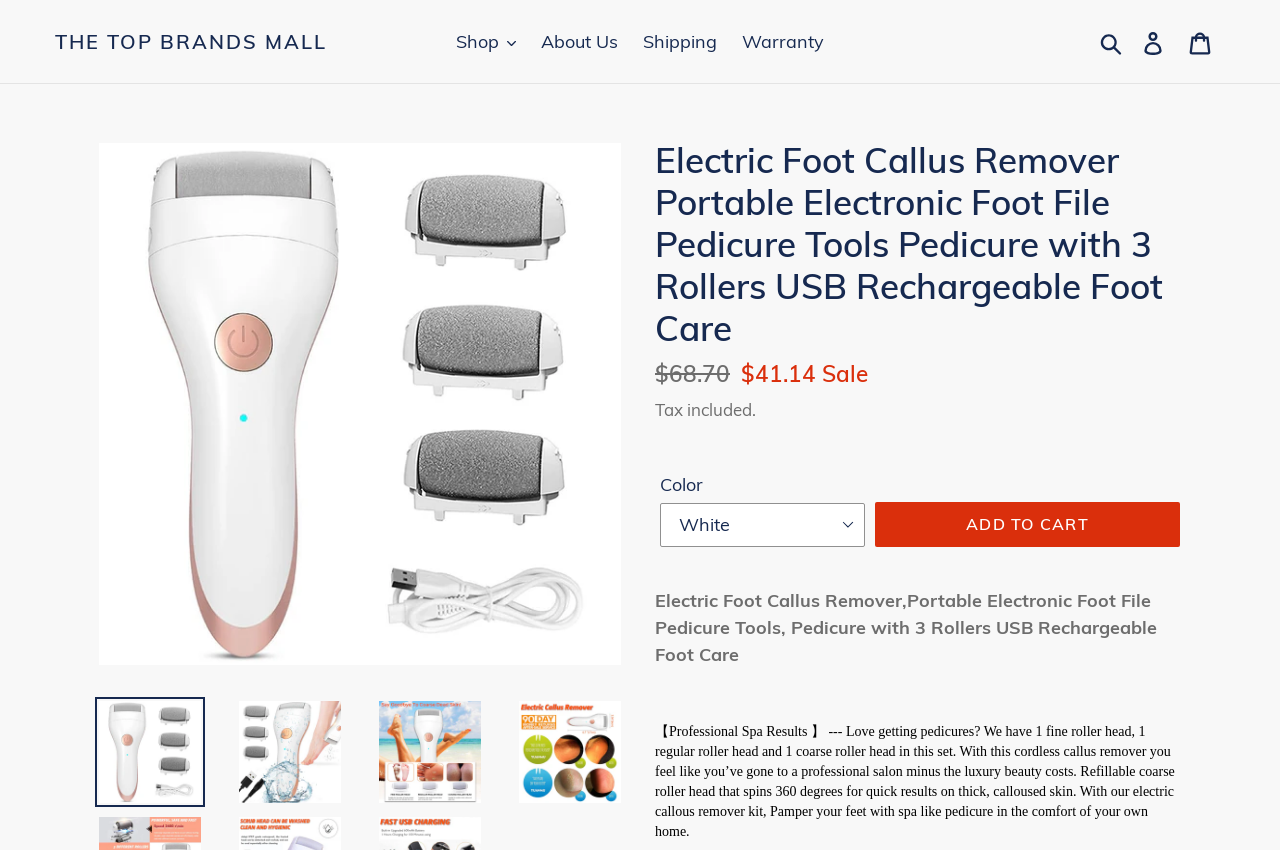Identify the bounding box coordinates of the area you need to click to perform the following instruction: "Click on the 'SPORTS' link".

None